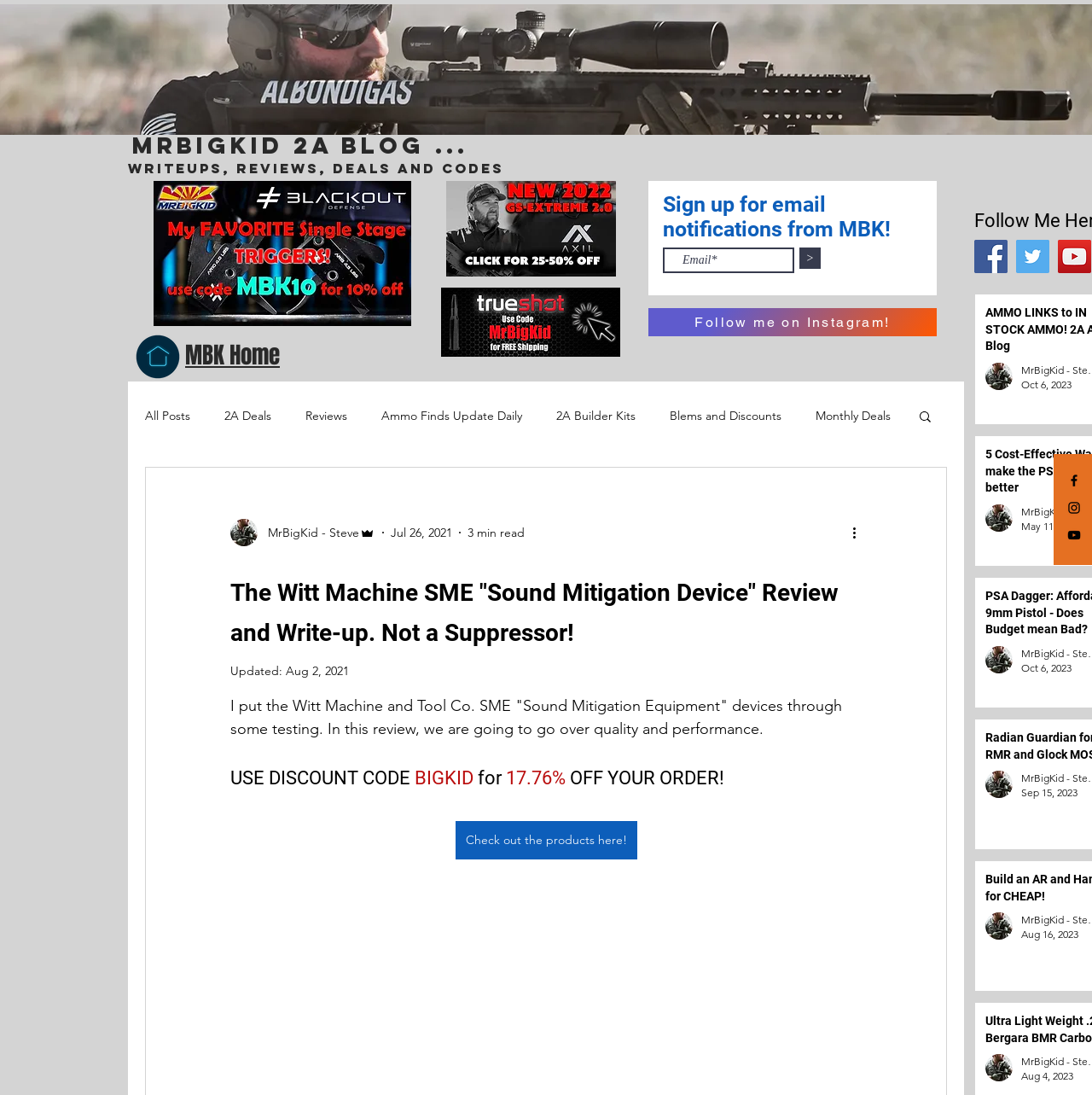What is the discount code mentioned on the webpage?
Kindly offer a detailed explanation using the data available in the image.

I found the discount code by looking at the heading 'USE DISCOUNT CODE BIGKID for 17.76% OFF YOUR ORDER!' which explicitly mentions the code.